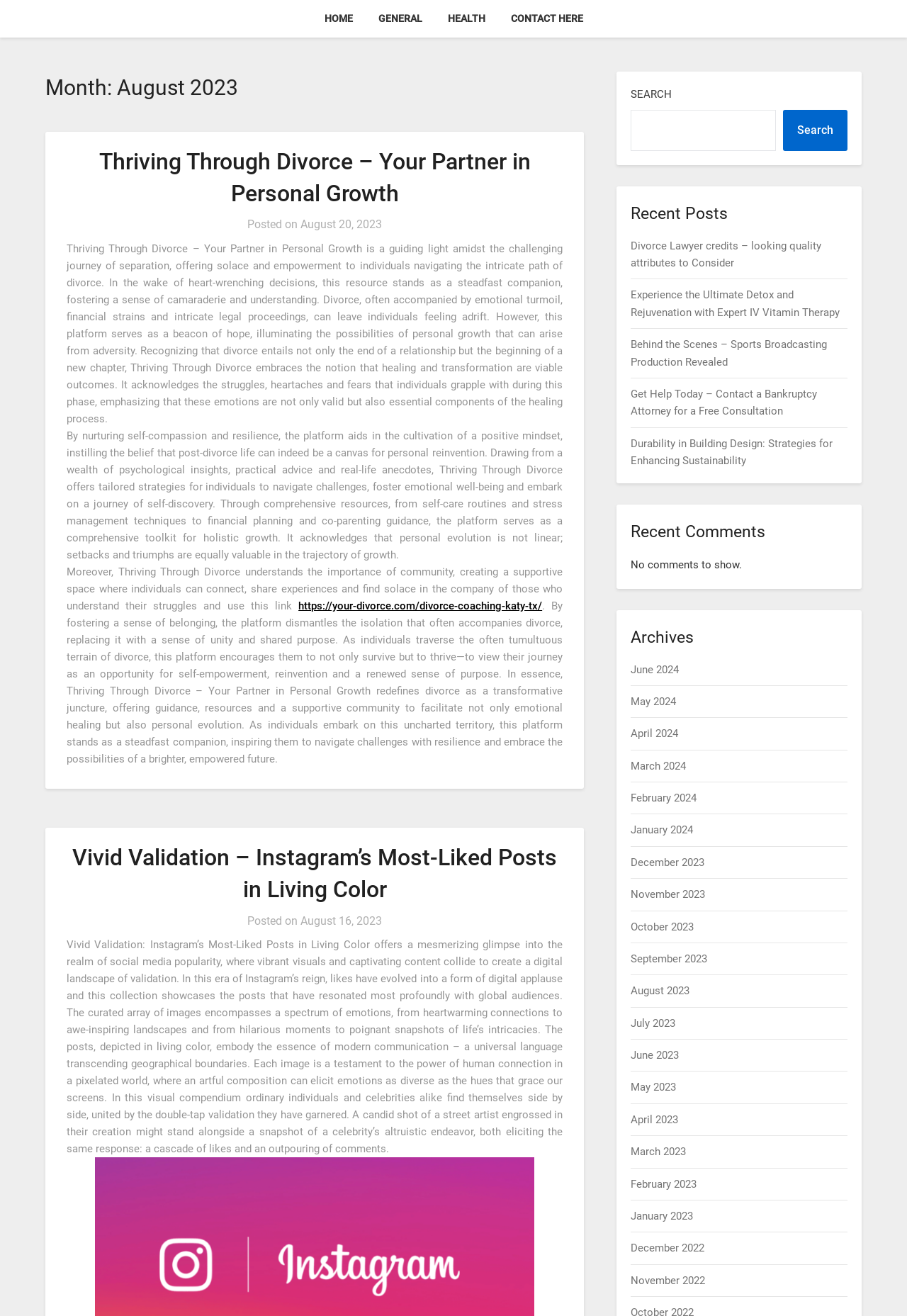What is the title of the first article?
Using the image as a reference, give a one-word or short phrase answer.

Thriving Through Divorce